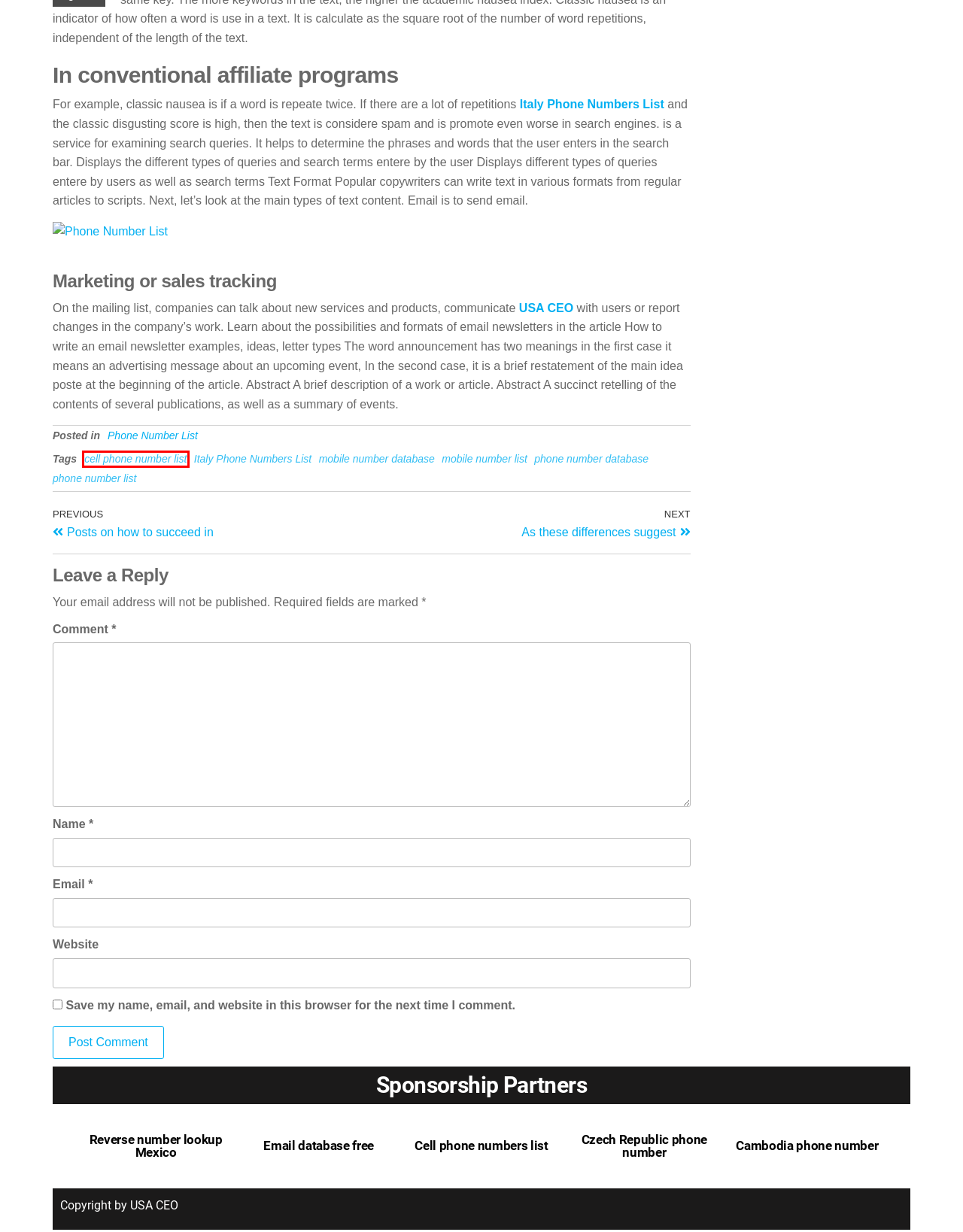You have a screenshot of a webpage with a red rectangle bounding box around a UI element. Choose the best description that matches the new page after clicking the element within the bounding box. The candidate descriptions are:
A. cell phone number list Archives - USA CEO
B. phone number database Archives - USA CEO
C. 8 Million Czech Republic Phone Numbers - Telemarketing Data
D. Phone Number List Archives - USA CEO
E. Phone Number List | Last Database
F. Posts on how to succeed in | USA CEO
G. mobile number database Archives - USA CEO
H. Cambodia Number Database | Phone List

A